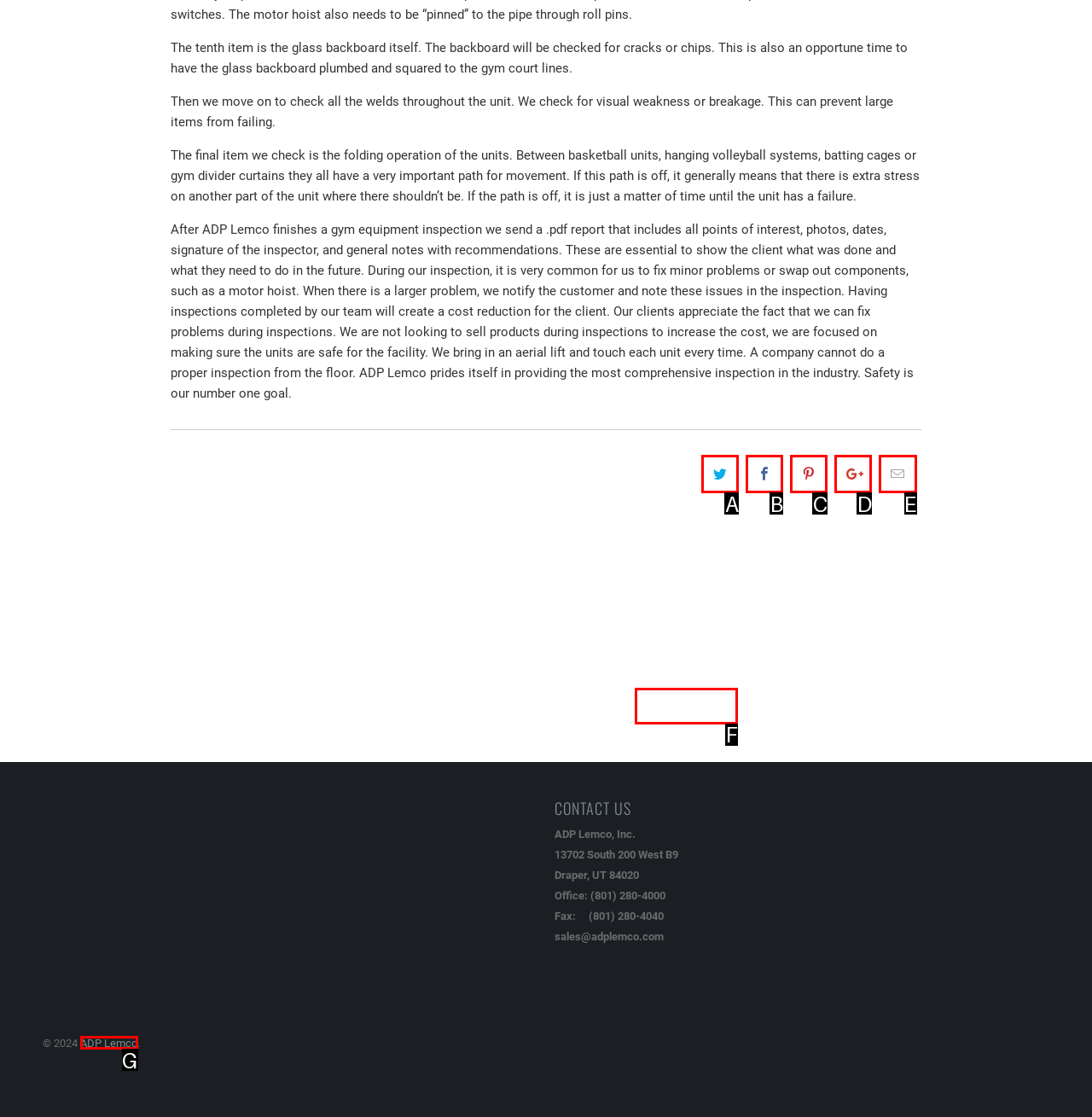Refer to the description: value="Sign Up" and choose the option that best fits. Provide the letter of that option directly from the options.

F